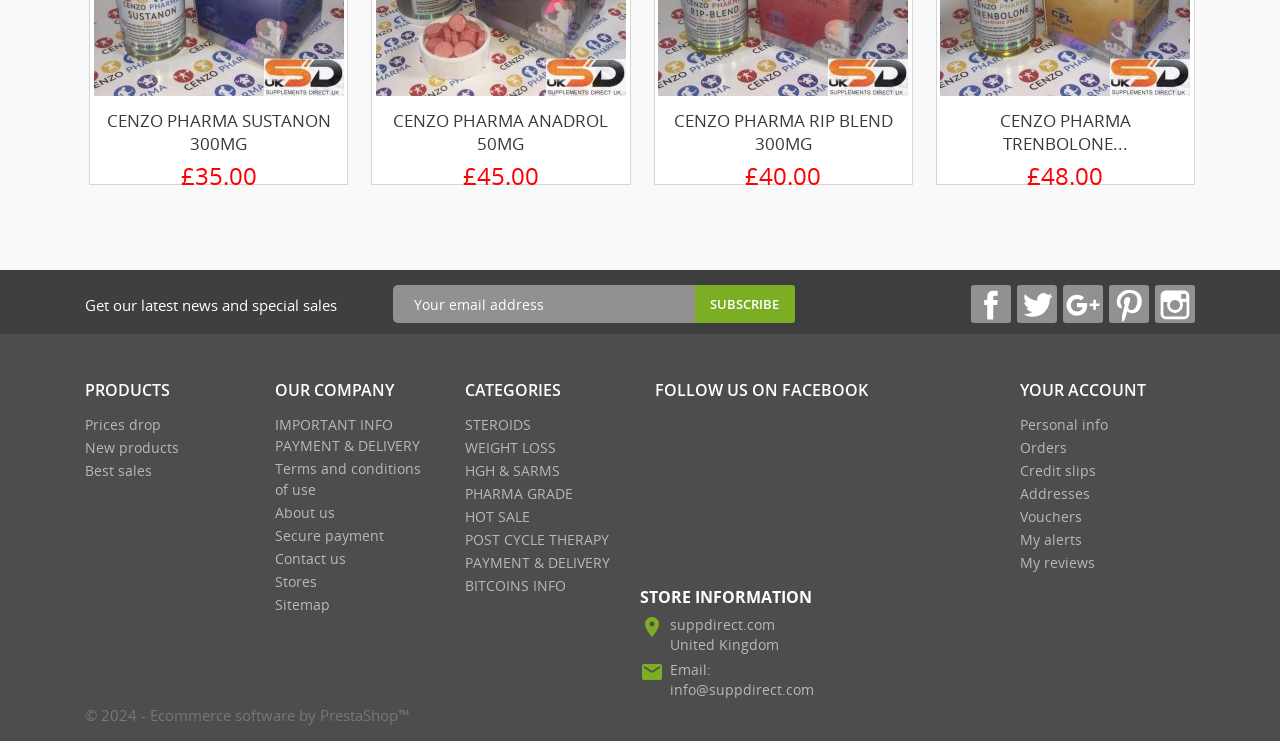Can you specify the bounding box coordinates for the region that should be clicked to fulfill this instruction: "Go to the PRODUCTS page".

[0.066, 0.512, 0.191, 0.542]